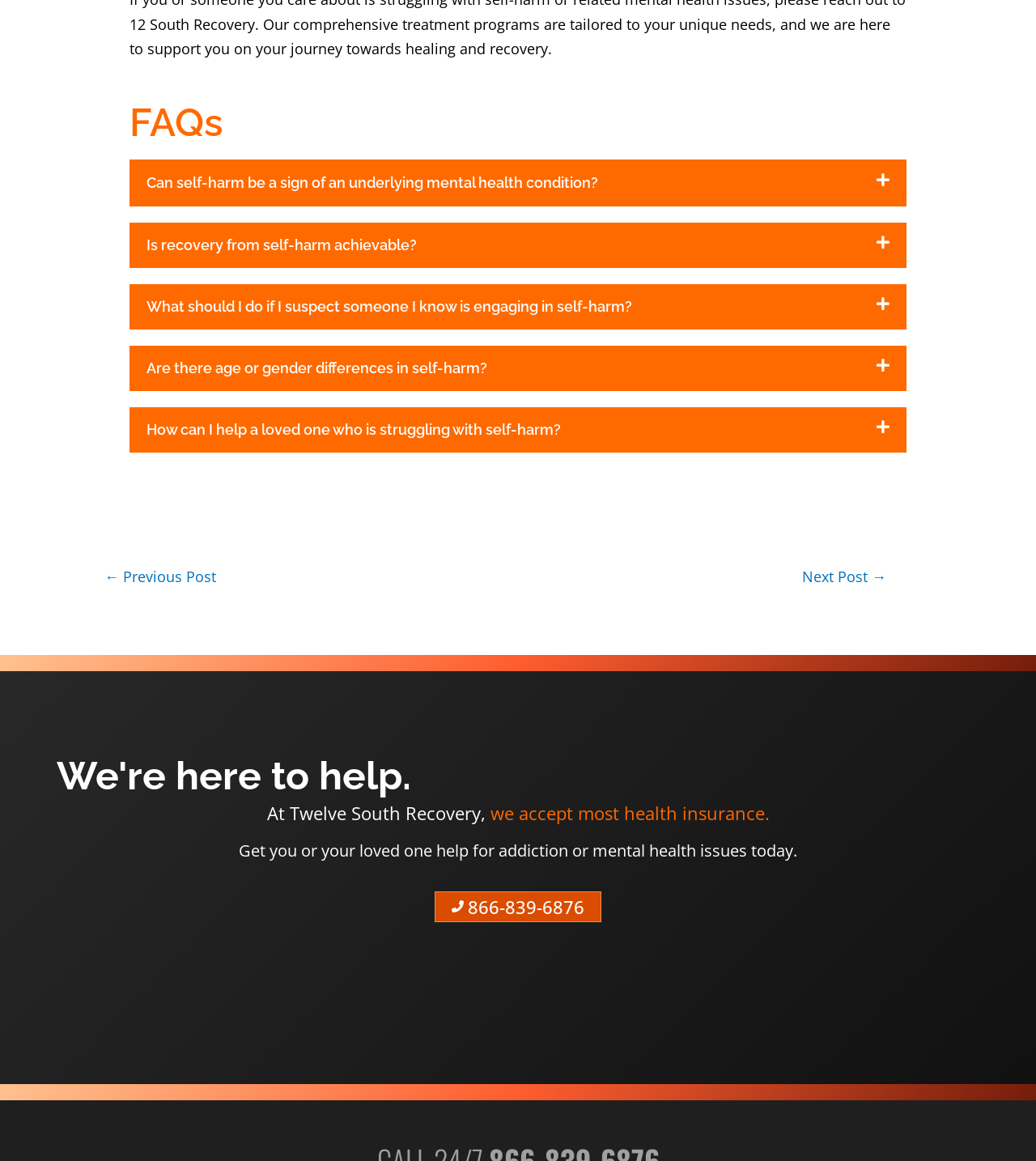Locate the bounding box coordinates of the area to click to fulfill this instruction: "Click the 'we accept most health insurance' link". The bounding box should be presented as four float numbers between 0 and 1, in the order [left, top, right, bottom].

[0.473, 0.69, 0.743, 0.71]